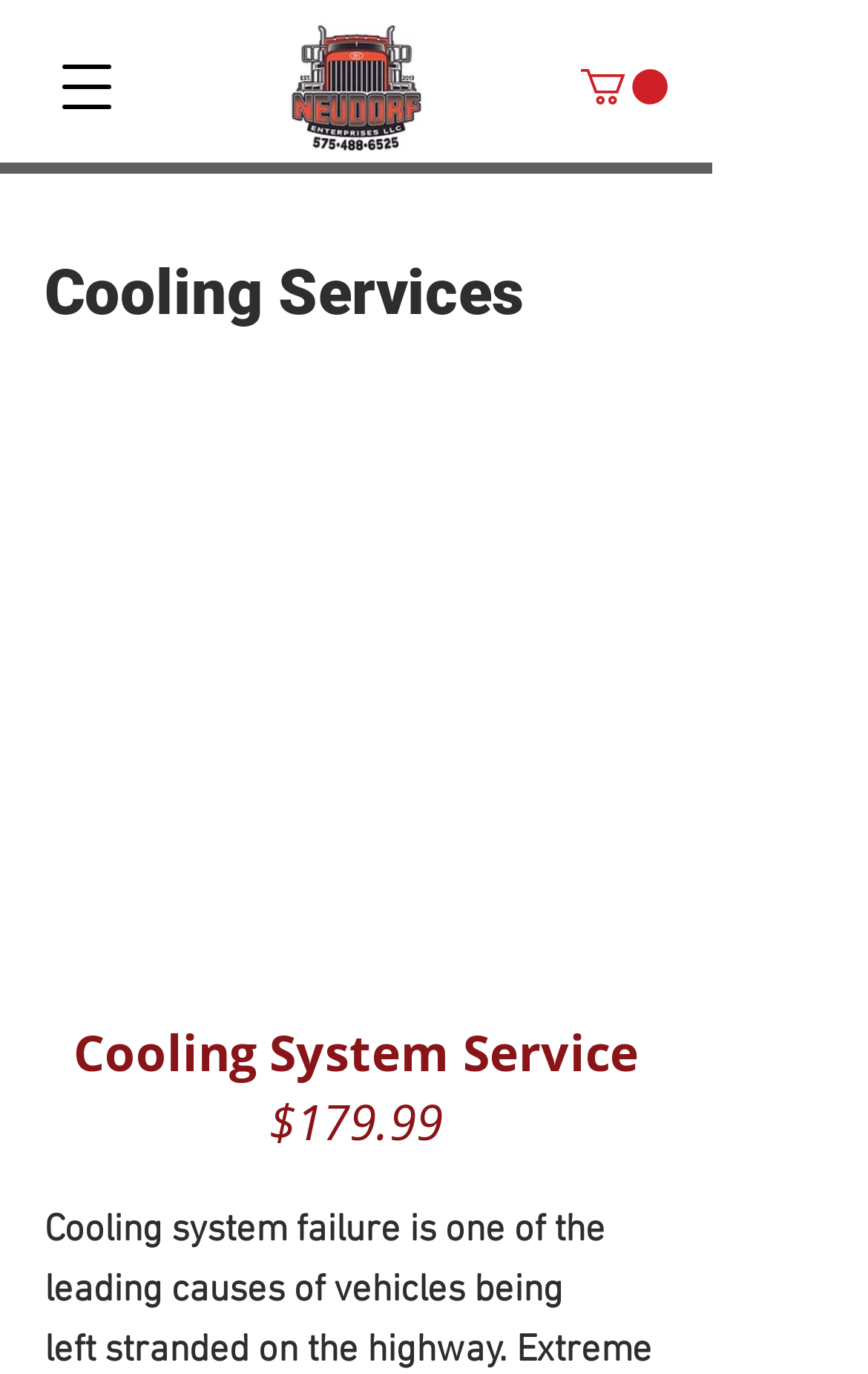Please give a succinct answer to the question in one word or phrase:
What is the price of the cooling system service?

$179.99